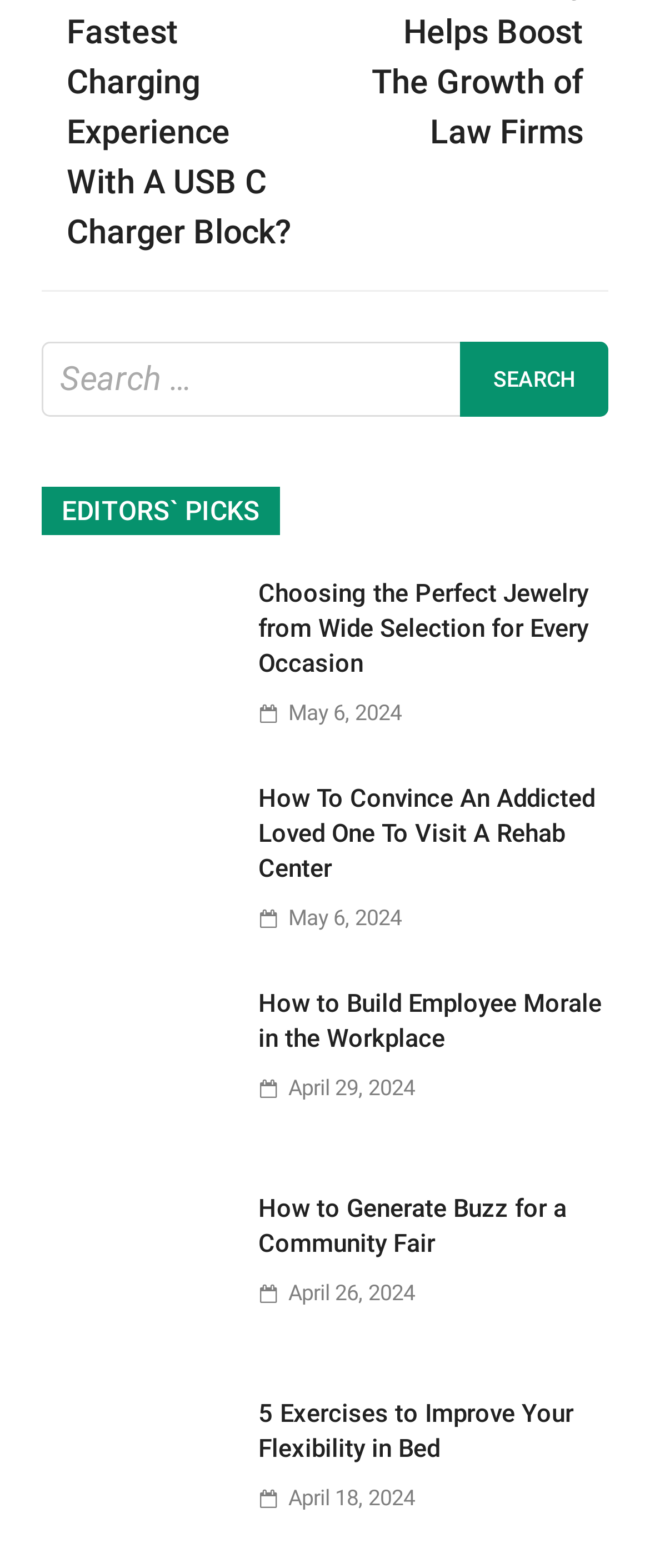Identify the bounding box coordinates of the section that should be clicked to achieve the task described: "Read 'Choosing the Perfect Jewelry from Wide Selection for Every Occasion'".

[0.397, 0.368, 0.936, 0.435]